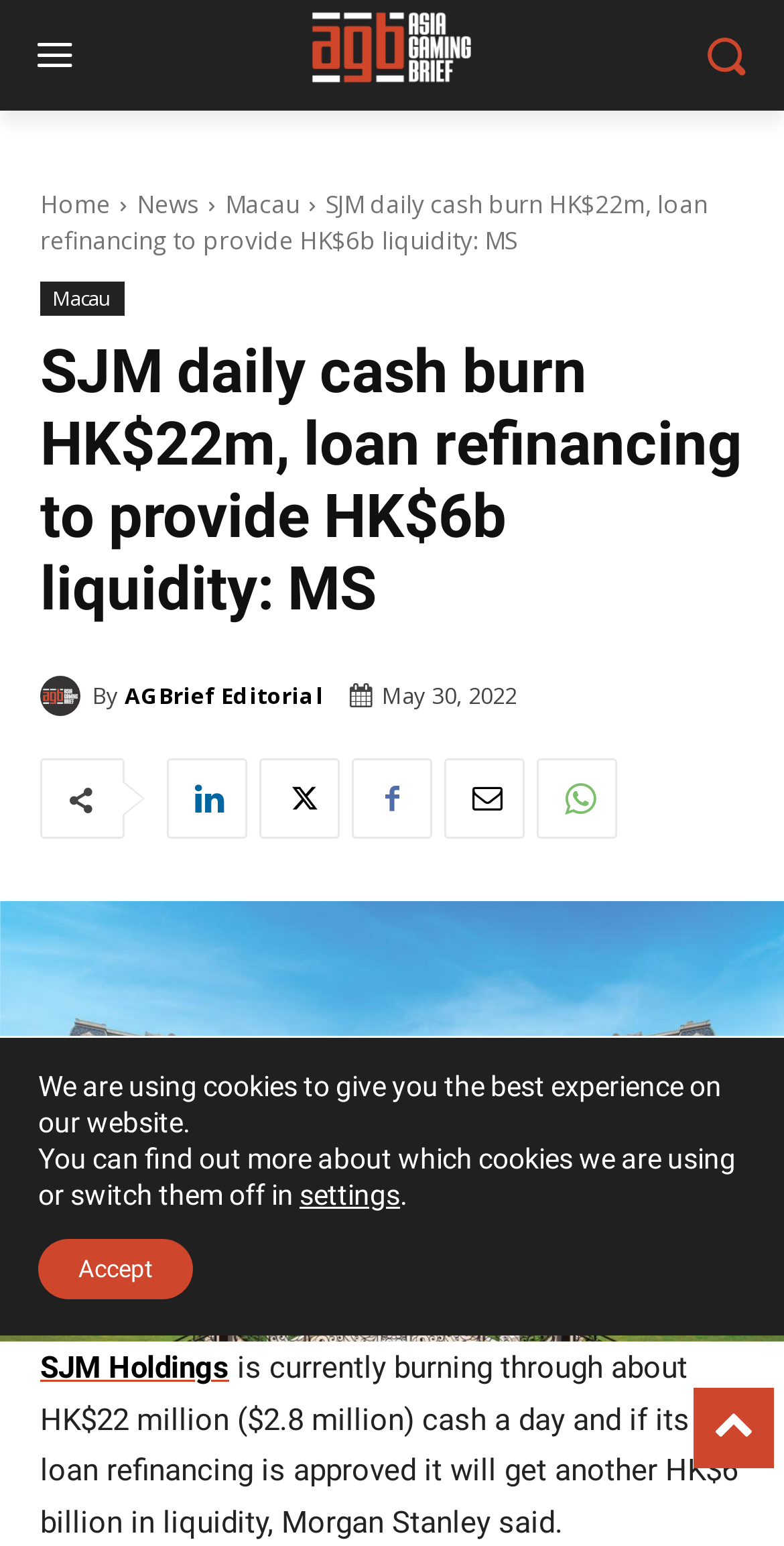Can you provide the bounding box coordinates for the element that should be clicked to implement the instruction: "View Macau news"?

[0.287, 0.121, 0.382, 0.143]